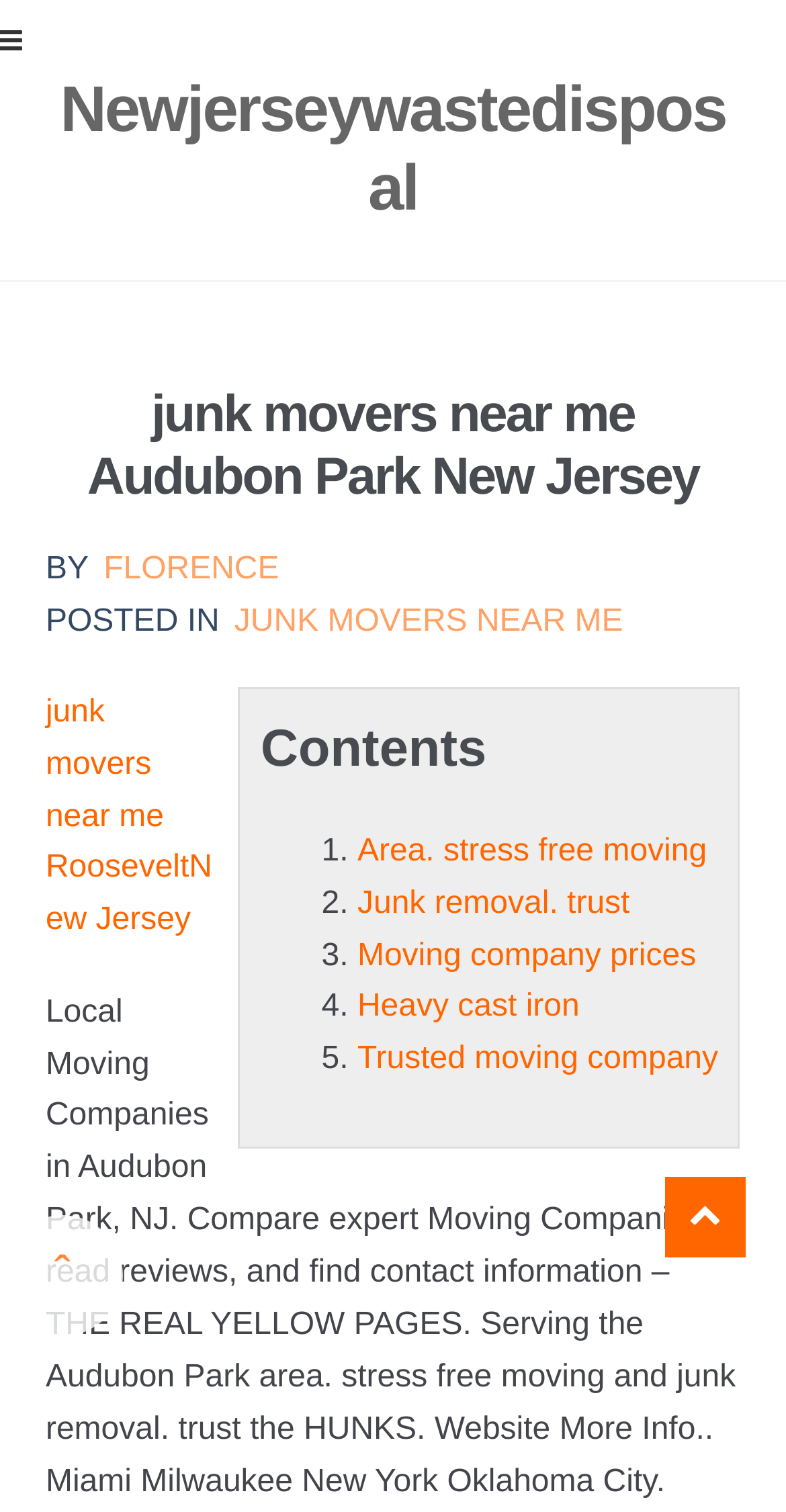Identify the bounding box for the UI element that is described as follows: "Junk movers near me".

[0.298, 0.399, 0.793, 0.422]